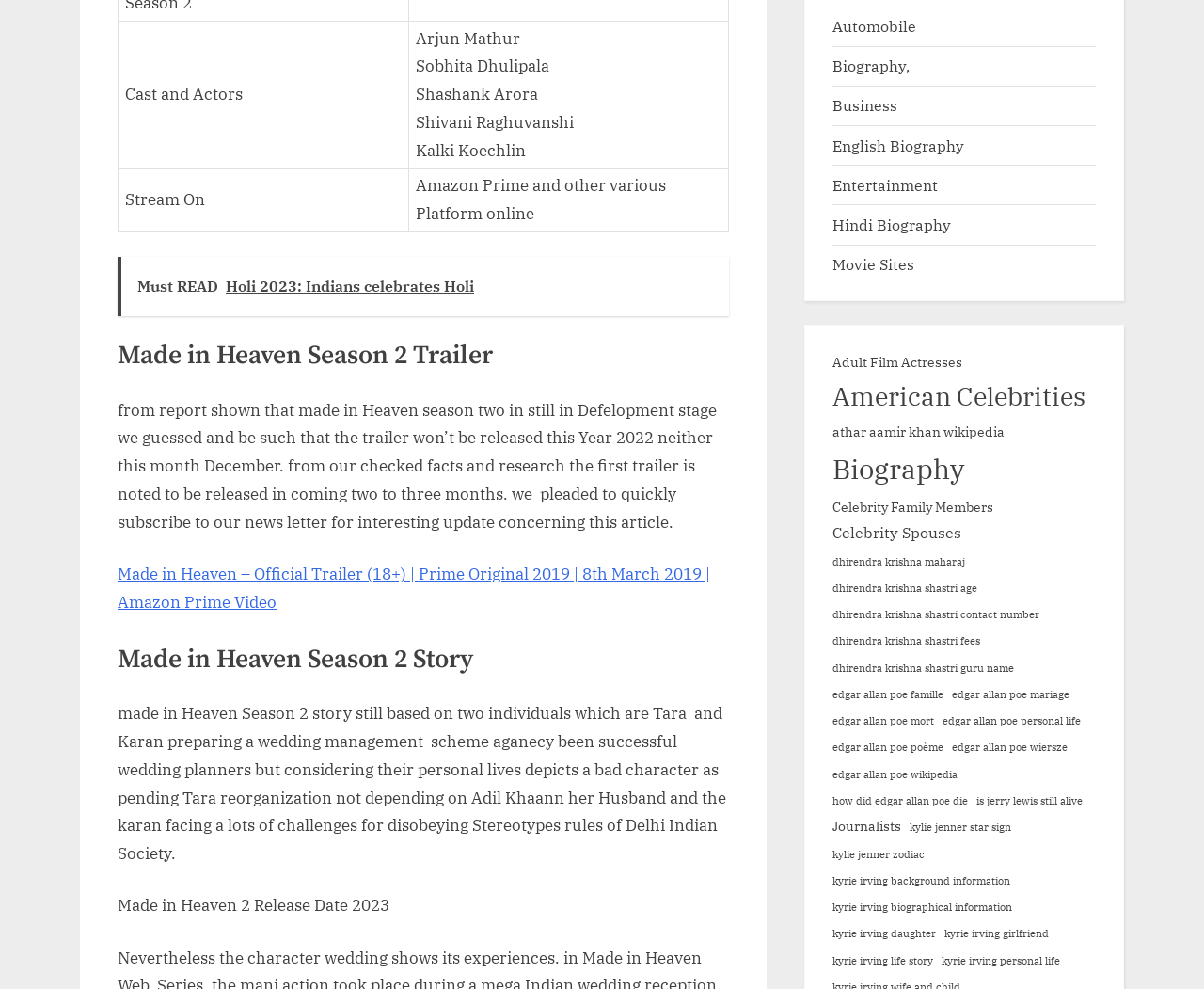Predict the bounding box of the UI element that fits this description: "dhirendra krishna shastri fees".

[0.691, 0.64, 0.814, 0.658]